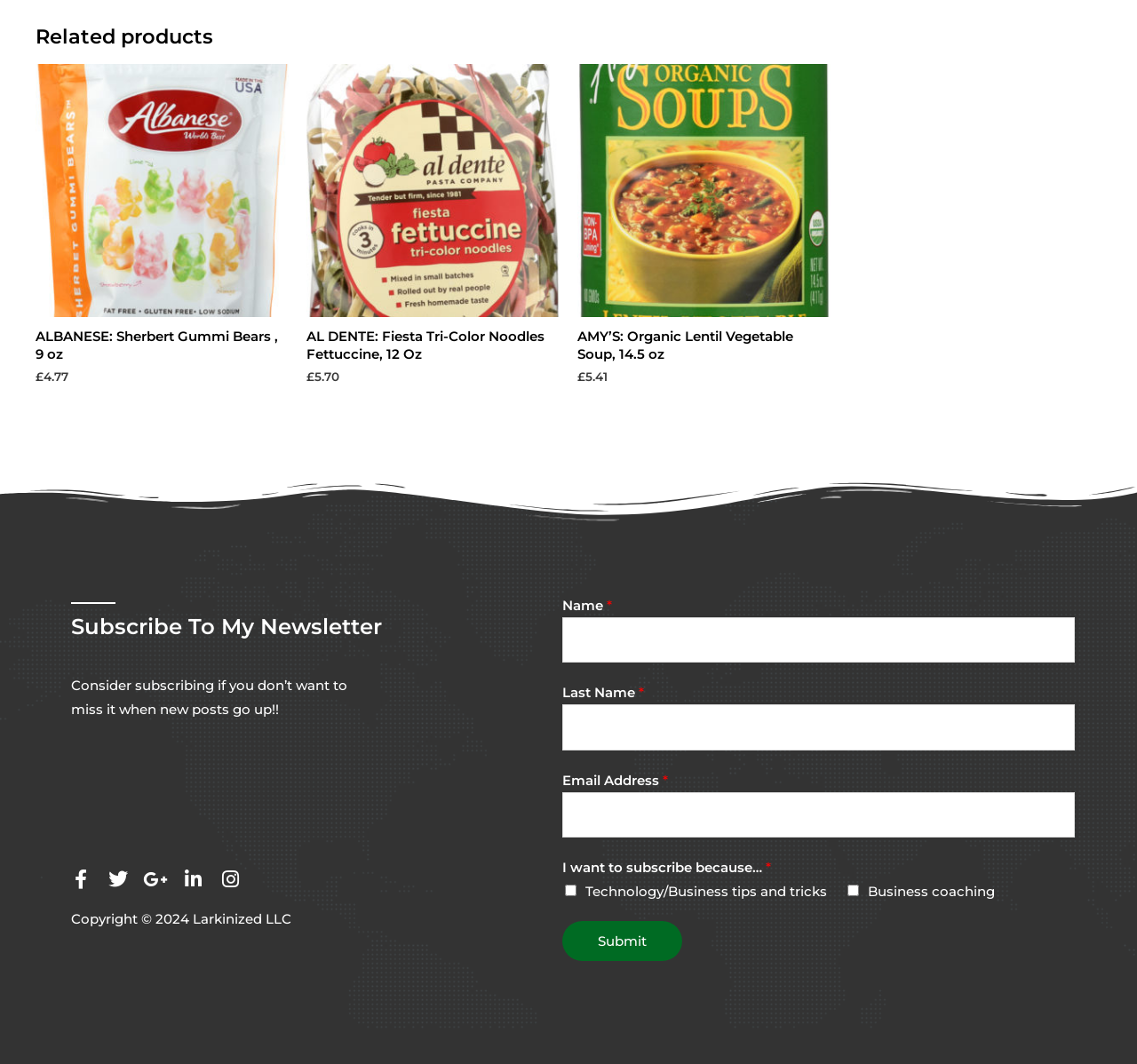Please find the bounding box coordinates of the element that must be clicked to perform the given instruction: "Click on the 'ALBANESE: Sherbert Gummi Bears, 9 oz' link". The coordinates should be four float numbers from 0 to 1, i.e., [left, top, right, bottom].

[0.031, 0.308, 0.254, 0.347]